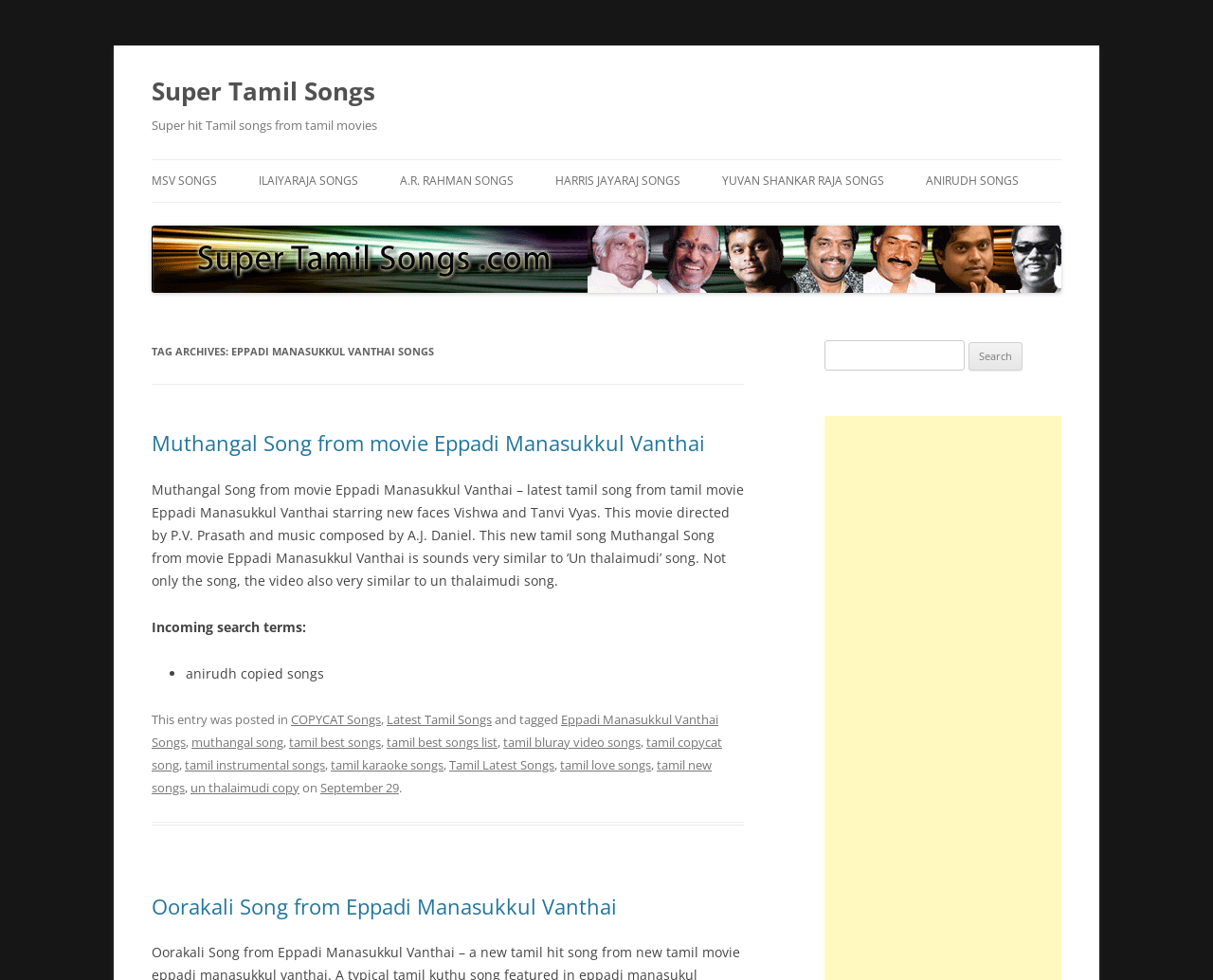What is the purpose of the search box?
Using the screenshot, give a one-word or short phrase answer.

To search for songs